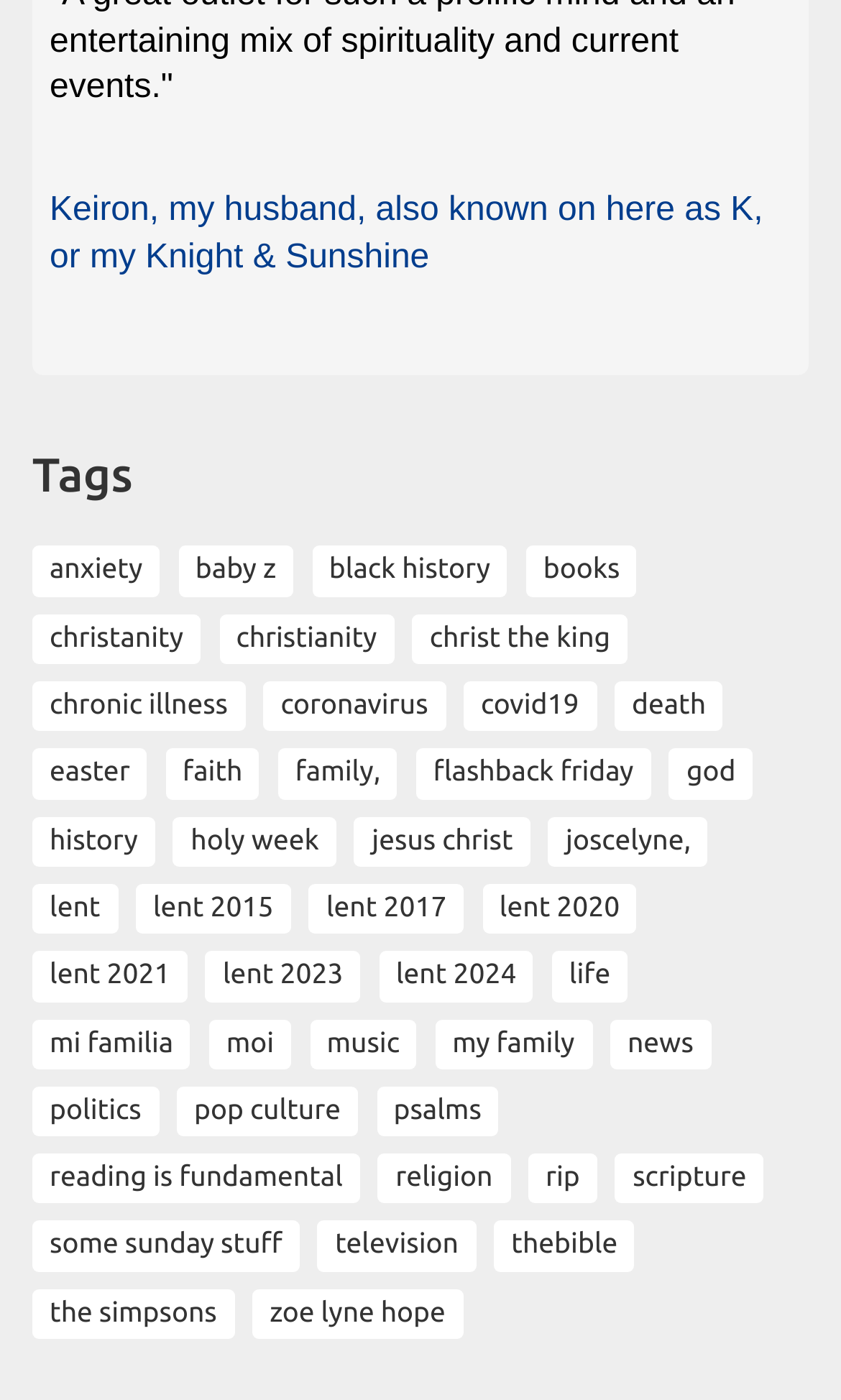Please specify the bounding box coordinates of the region to click in order to perform the following instruction: "Click Classified Ads".

None